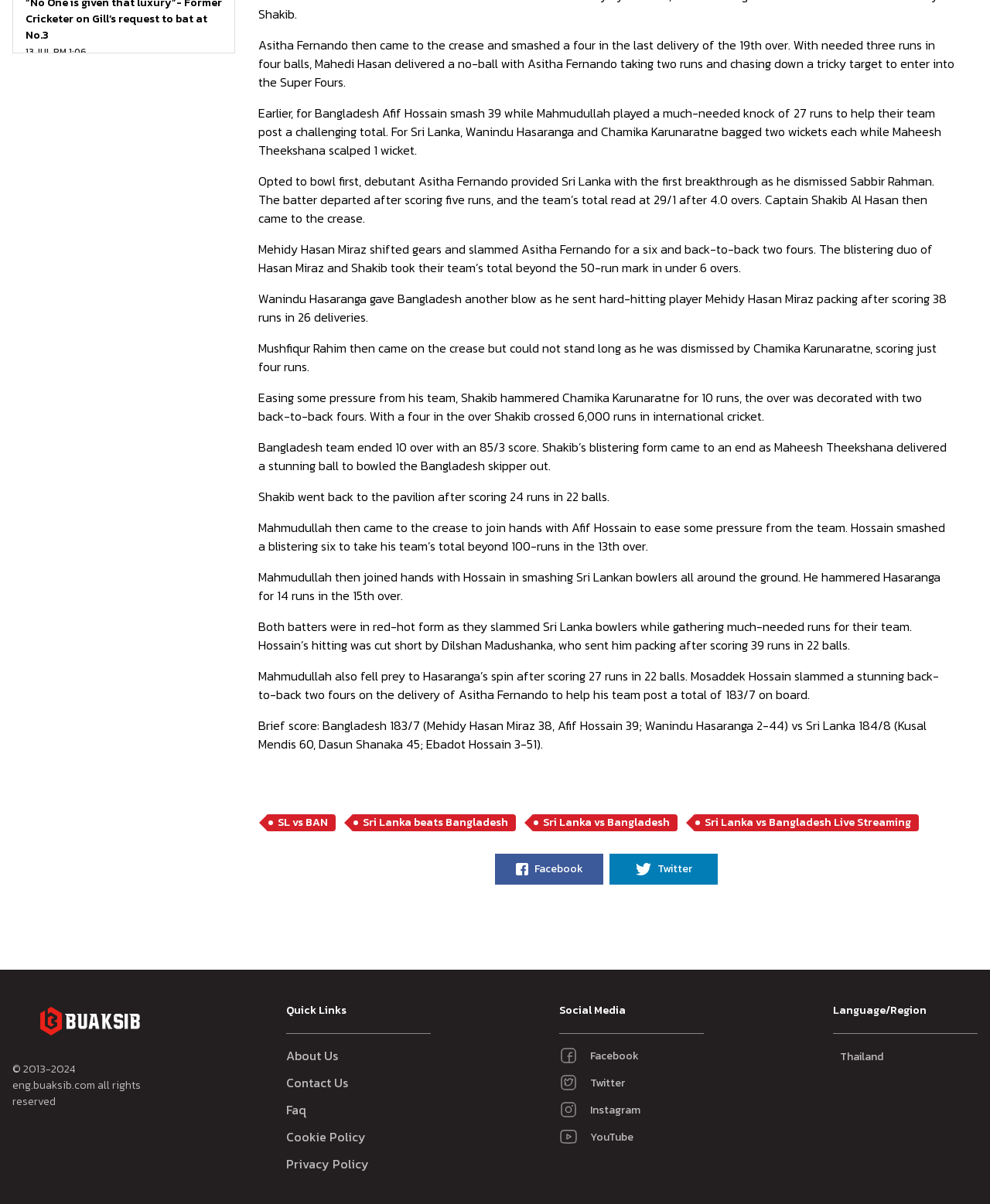Provide a single word or phrase answer to the question: 
What is the name of the cricket team that Shakib Al Hasan is the captain of?

Bangladesh